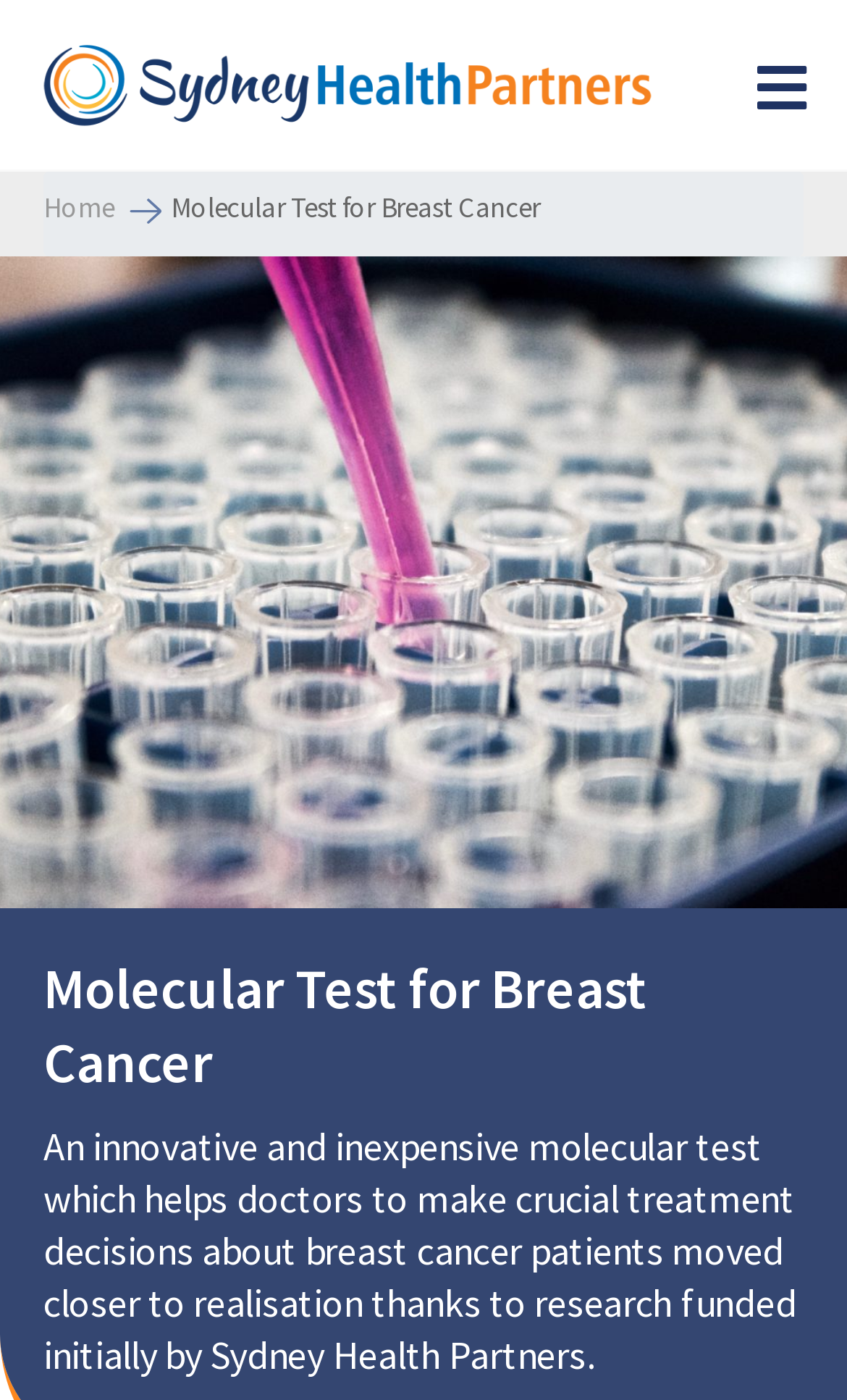Use one word or a short phrase to answer the question provided: 
Is there a menu on the webpage?

Yes